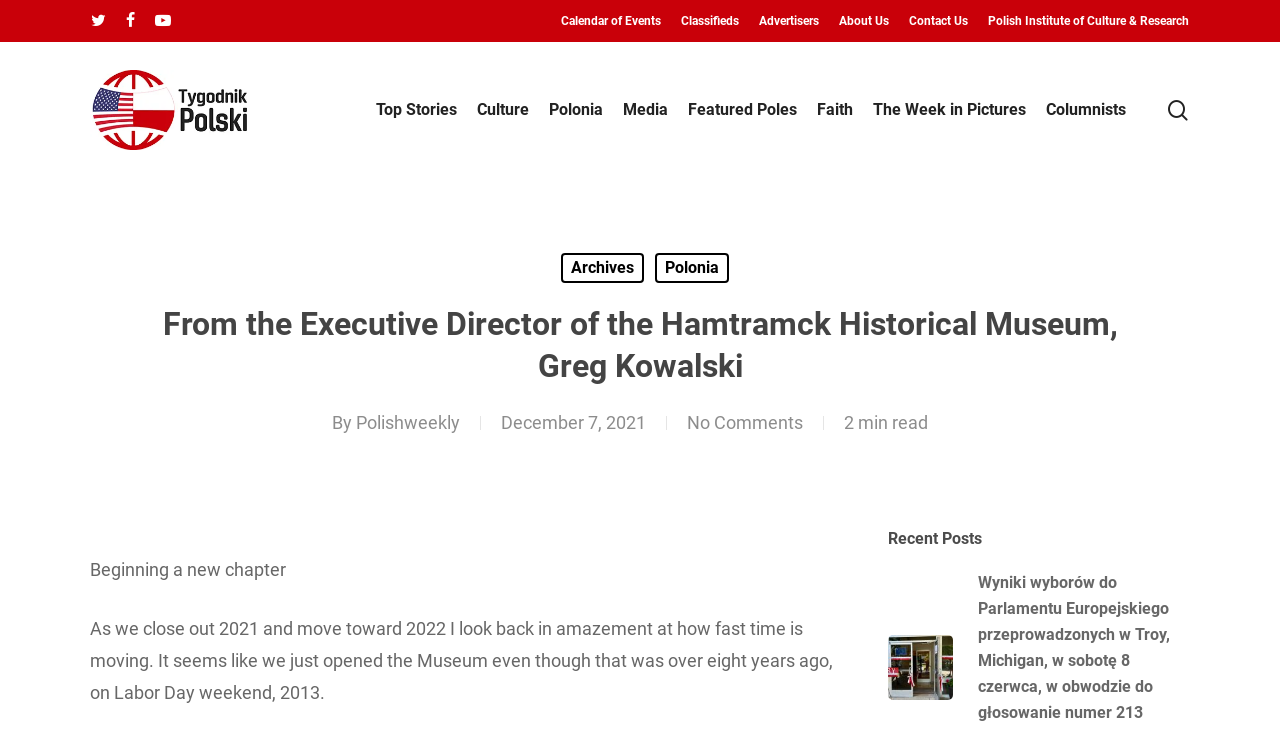Respond to the following question with a brief word or phrase:
What is the estimated reading time of the article?

2 min